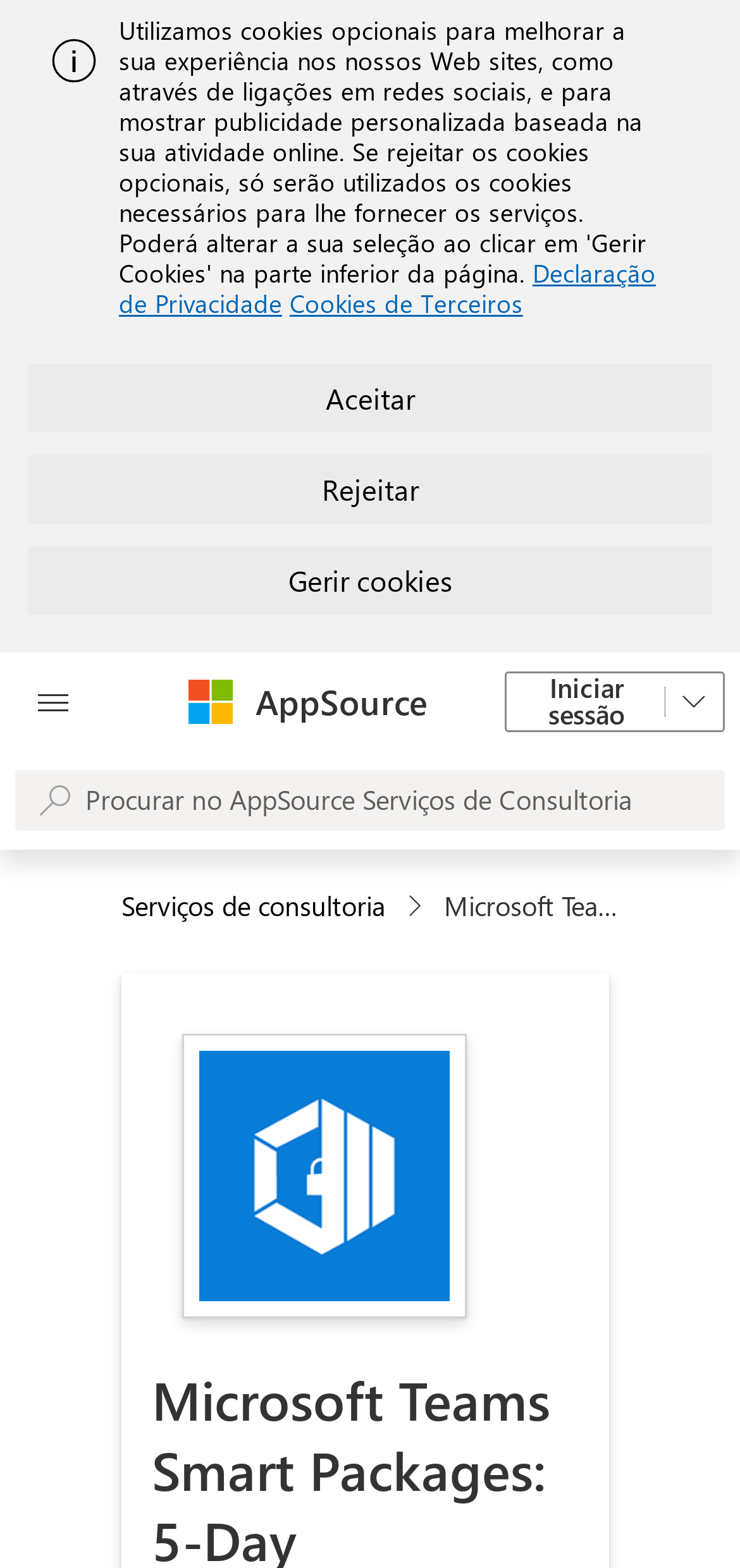Respond to the following question with a brief word or phrase:
How many buttons are there in the cookie section?

3